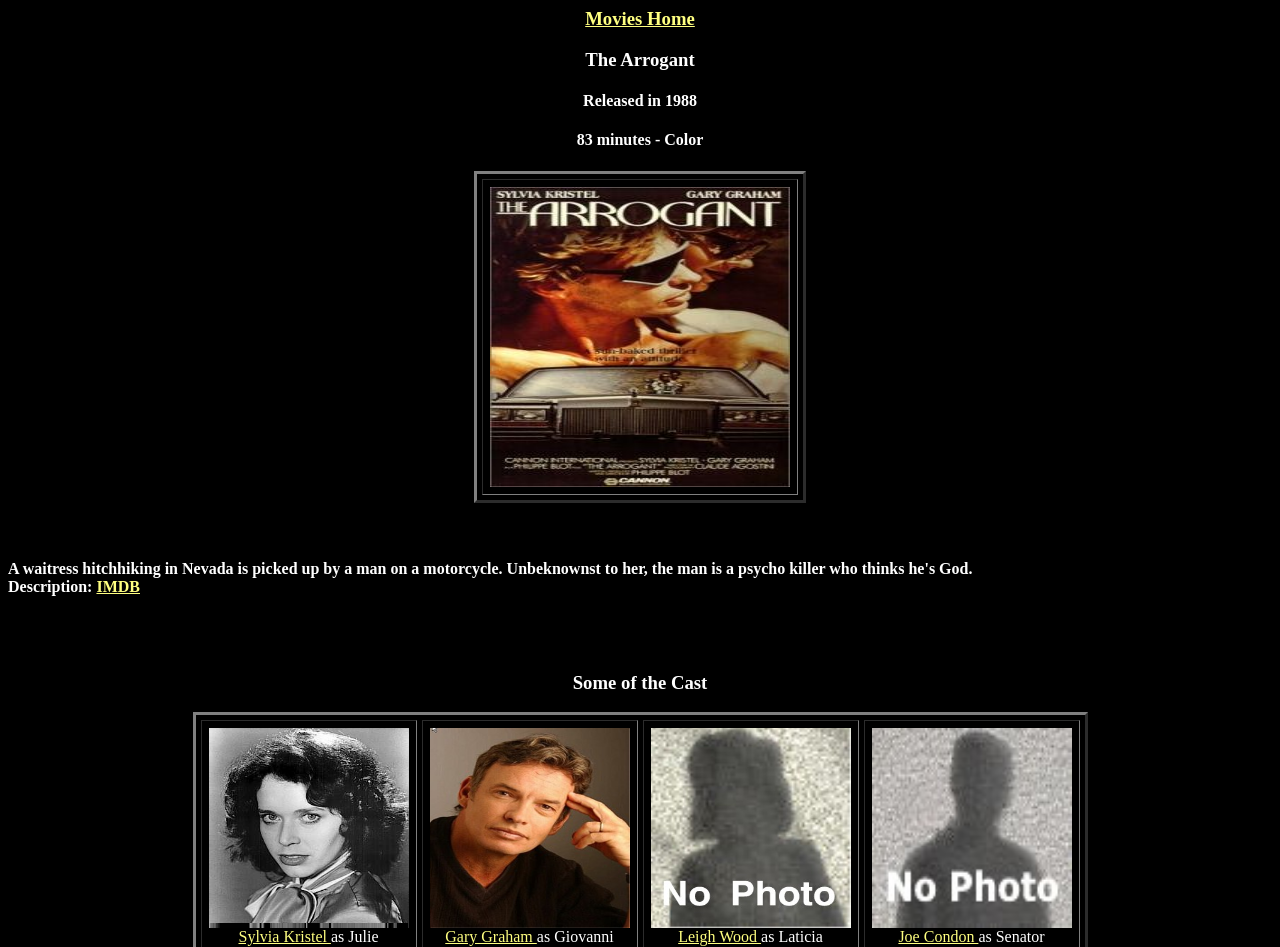How many cast members are shown? Observe the screenshot and provide a one-word or short phrase answer.

4